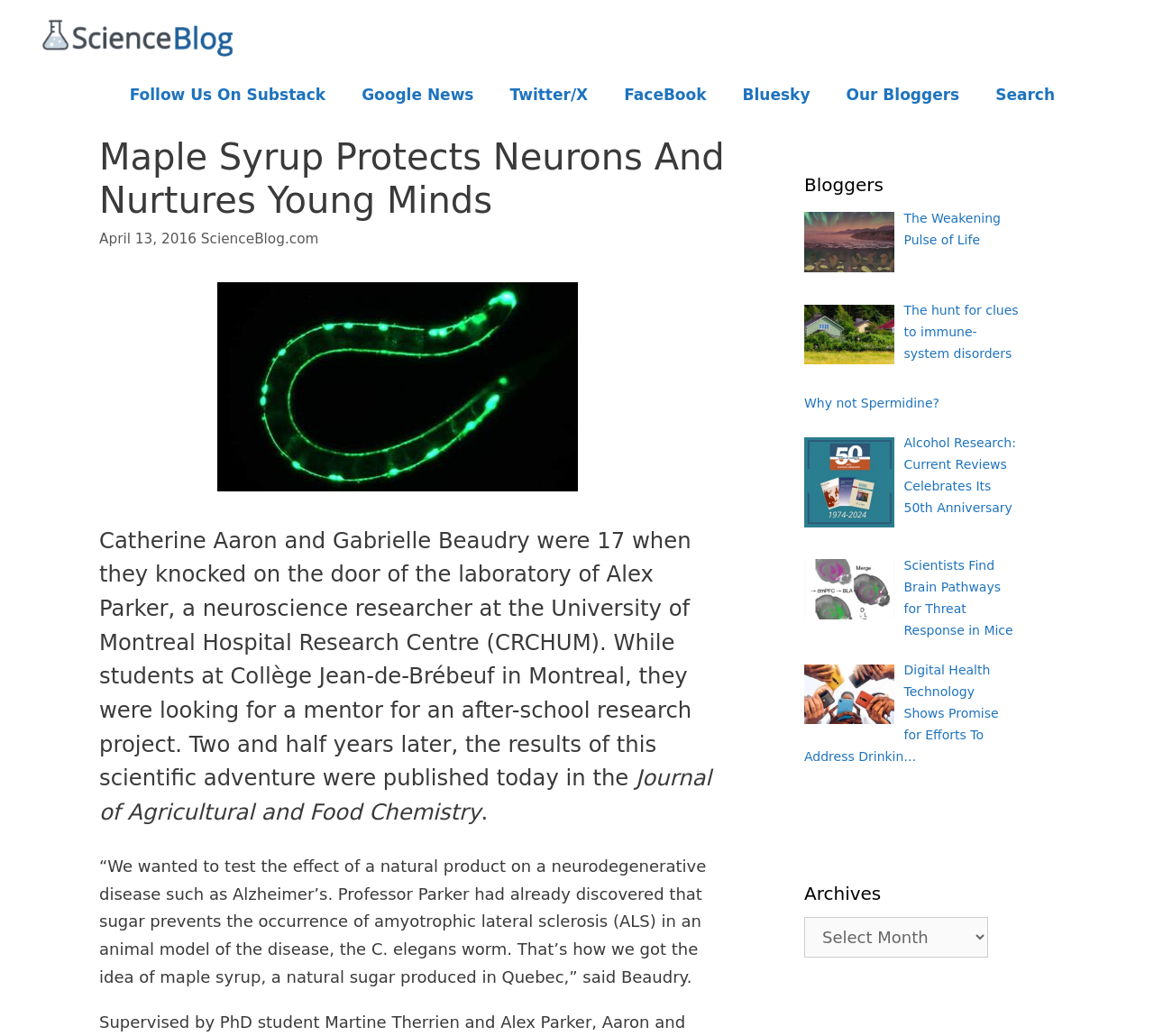Please give a short response to the question using one word or a phrase:
What is the name of the research centre where Alex Parker works?

University of Montreal Hospital Research Centre